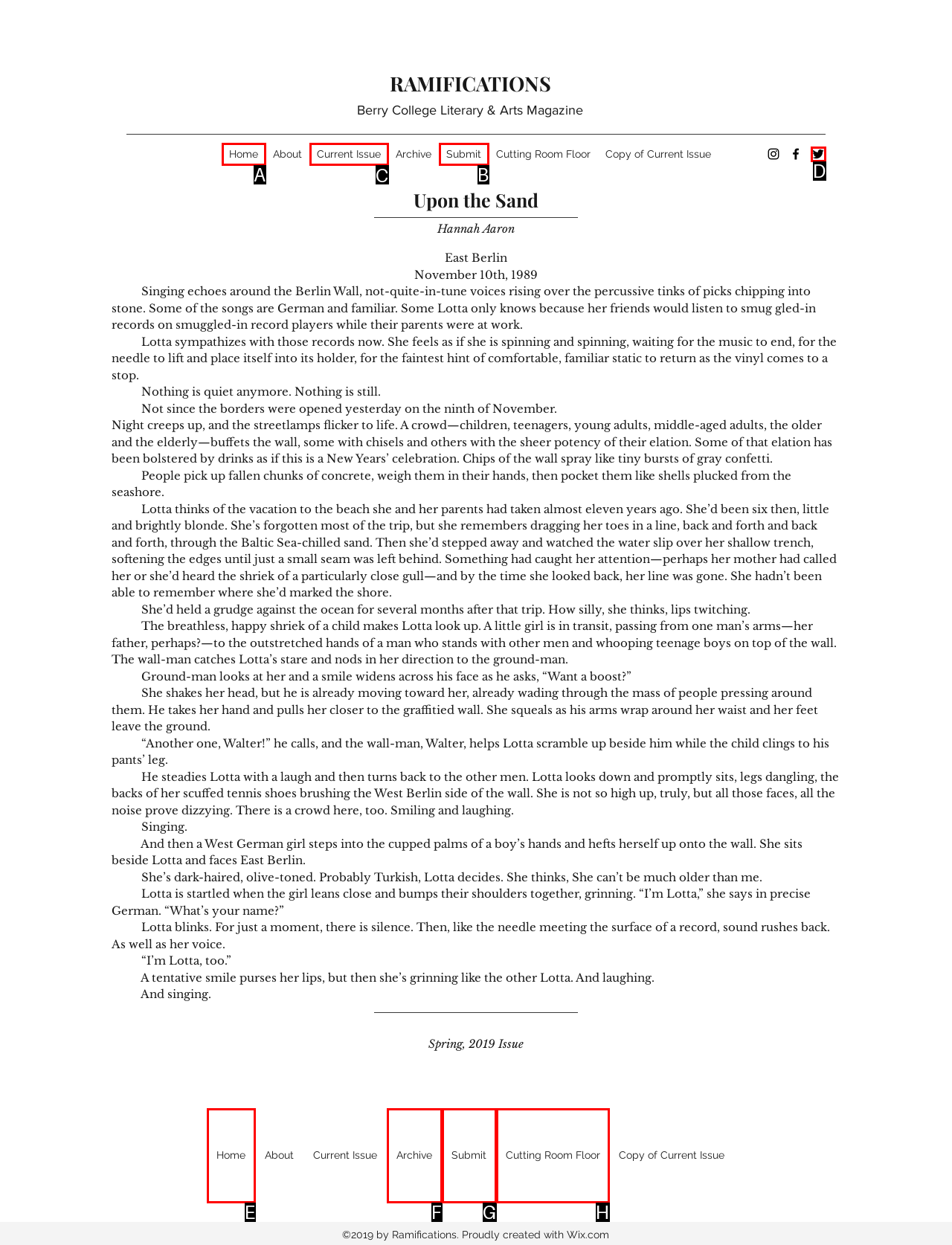Identify which HTML element to click to fulfill the following task: View the 'Current Issue'. Provide your response using the letter of the correct choice.

C